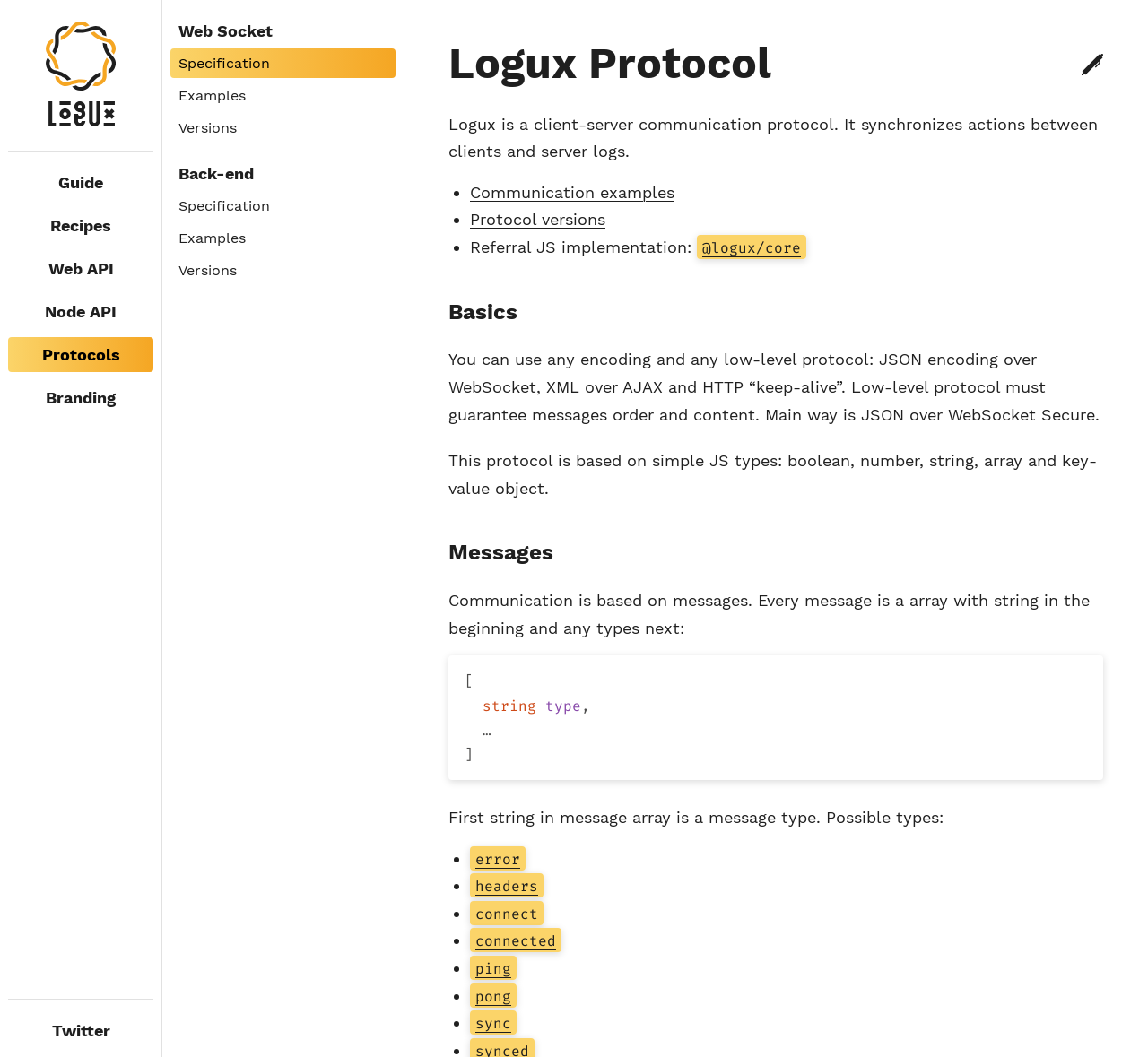Could you provide the bounding box coordinates for the portion of the screen to click to complete this instruction: "Explore the 'Examples' section"?

[0.148, 0.076, 0.345, 0.104]